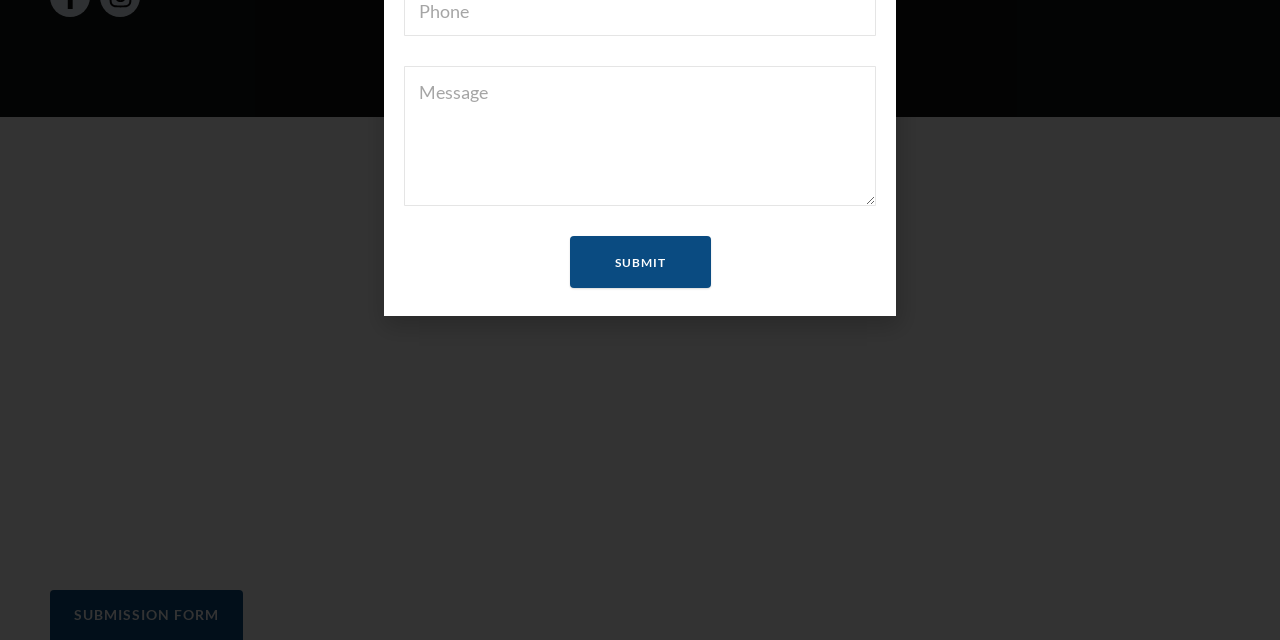Determine the bounding box coordinates of the UI element described by: "Detector R&D".

None